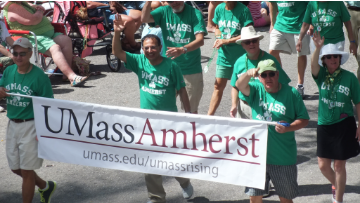Provide a thorough and detailed caption for the image.

The image captures a vibrant moment from the 2016 Naples St. Patrick's Day Parade, featuring a group of enthusiastic UMass alumni and band members. Dressed in bright green T-shirts emblazoned with "UMass", the participants proudly march down the street, embodying school spirit and camaraderie. One individual is seen joyfully waving to the crowd while another holds a large banner that reads "UMass Amherst," also displaying the website "umass.edu/umassrising". The atmosphere is festive, underscoring a sense of community and pride as they engage with attendees, celebrating their shared connection to the university.